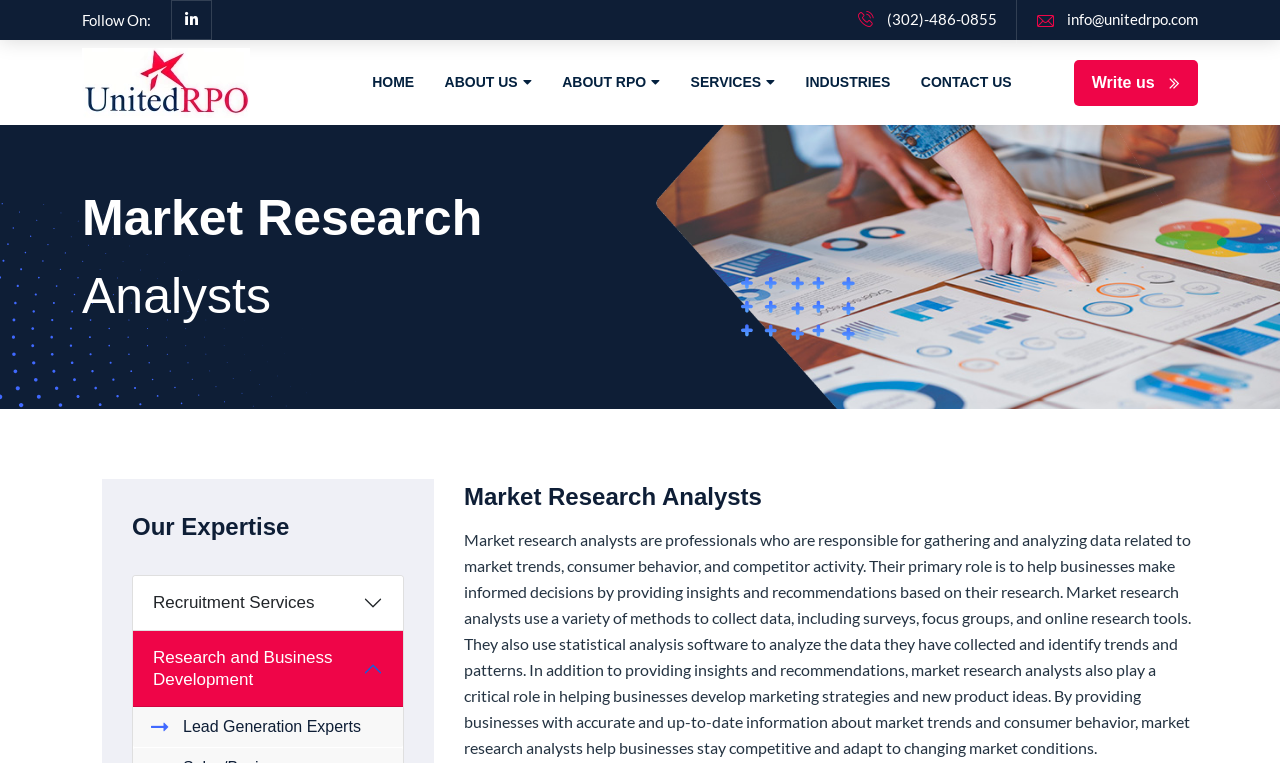Please identify the bounding box coordinates of the element that needs to be clicked to perform the following instruction: "Click on the CONTACT US link".

[0.709, 0.06, 0.8, 0.156]